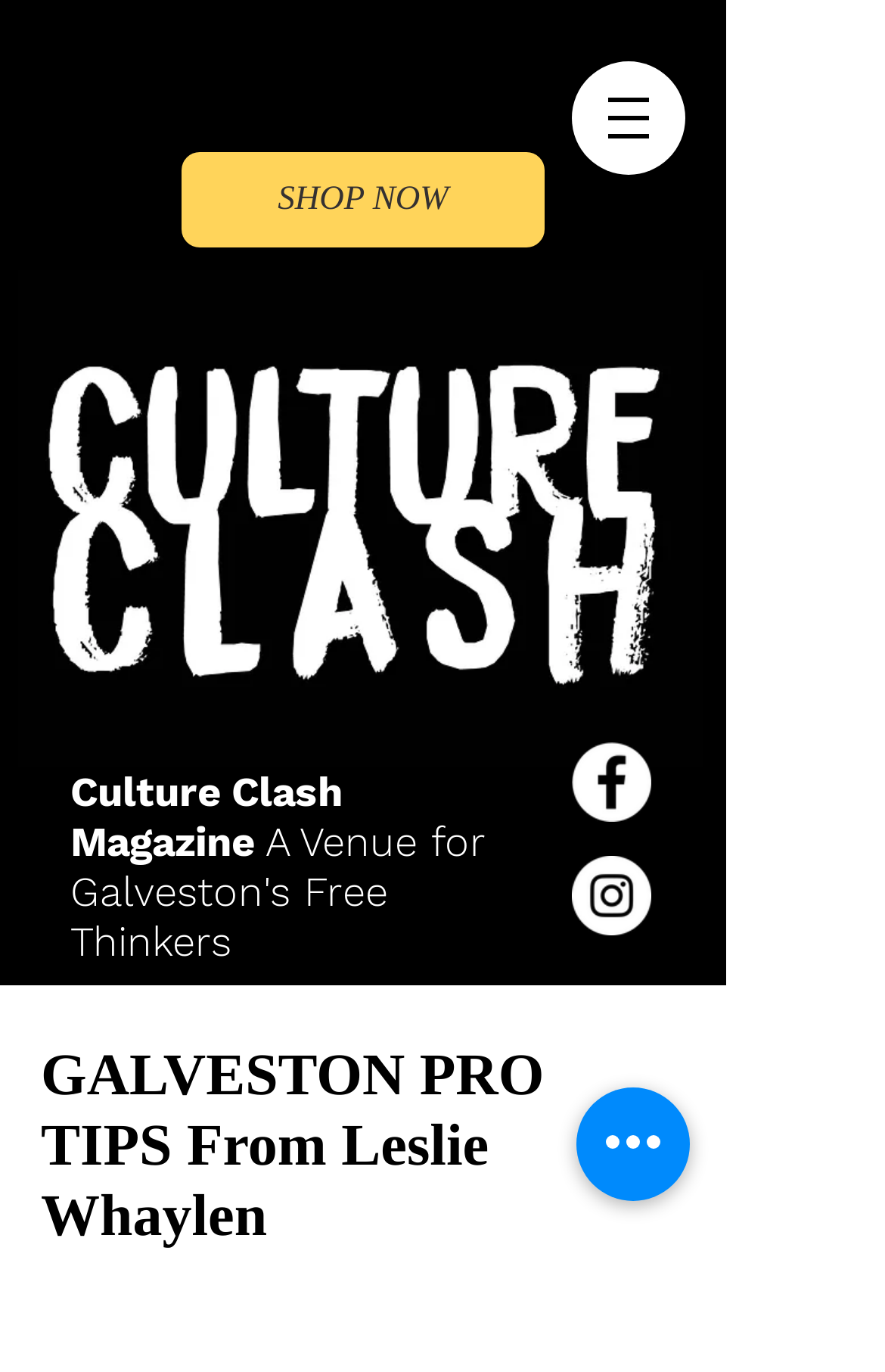Explain the webpage's design and content in an elaborate manner.

The webpage is about Galveston Pro Tips by Leslie Whaylen, featuring local tips and recommendations. At the top, there is a "SHOP NOW" link, followed by a heading that reads "Culture Clash Magazine A Venue for Galveston's Free Thinkers". Below this heading, there is an image of the "cclogo on black.jpg" logo. 

On the right side of the page, there is a social bar with links to Facebook and Instagram, each accompanied by their respective icons. Above the social bar, there is a navigation menu labeled "Site" with a button that has a popup menu. This button is accompanied by an image.

Further down the page, there is a prominent heading that reads "GALVESTON PRO TIPS From Leslie Whaylen". At the bottom of the page, there is a "Quick actions" button.